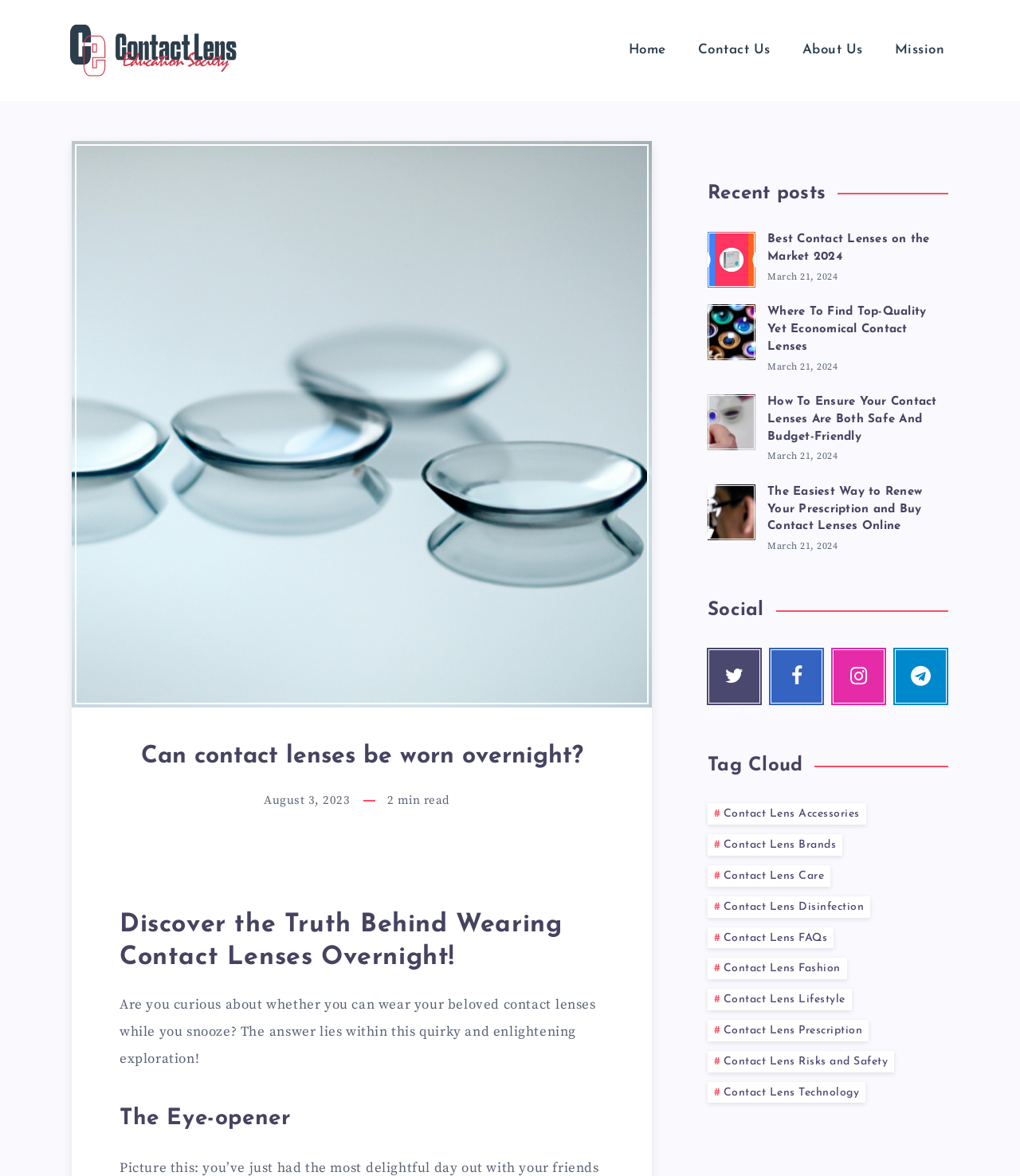What is the date of the recent posts listed on the webpage? Refer to the image and provide a one-word or short phrase answer.

March 21, 2024